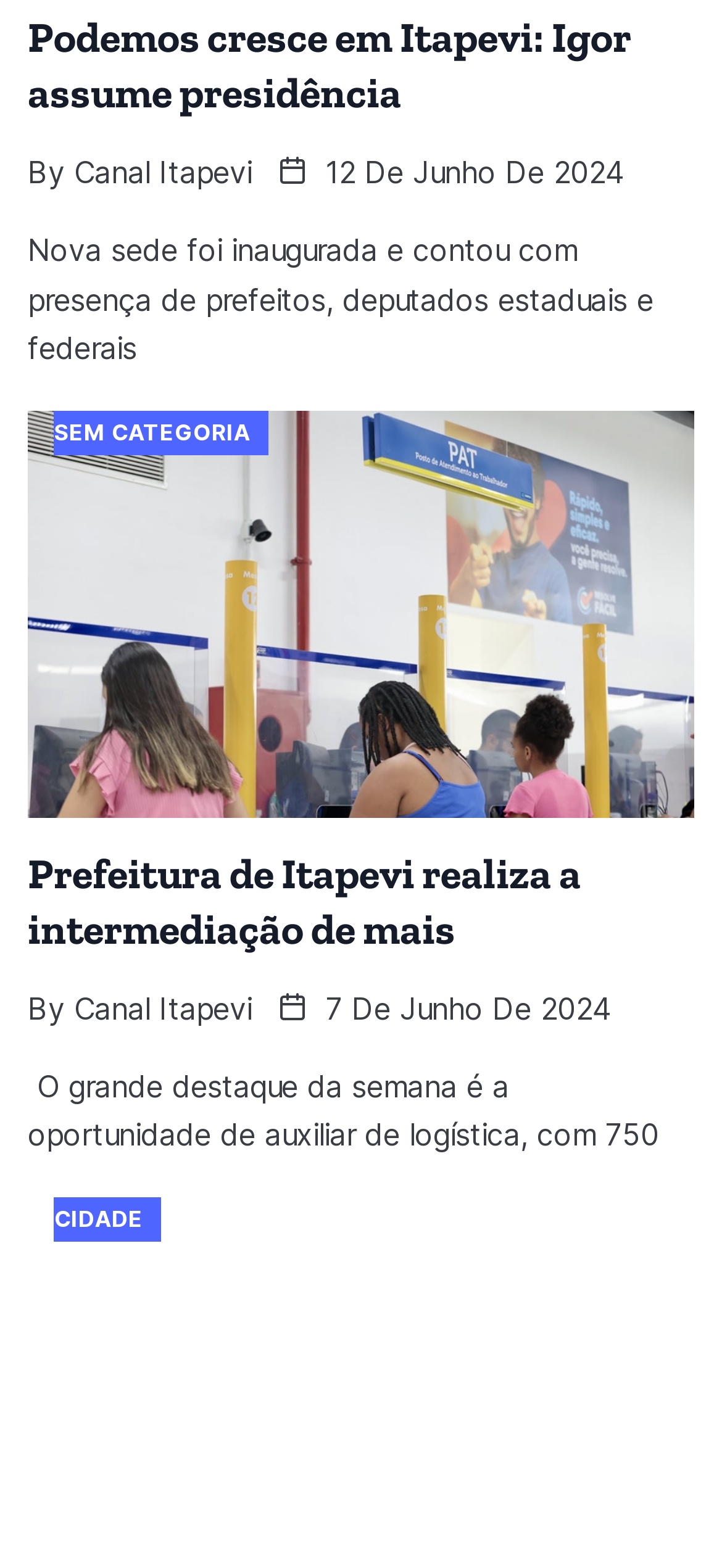What is the name of the city mentioned in the webpage?
Using the image, give a concise answer in the form of a single word or short phrase.

Itapevi